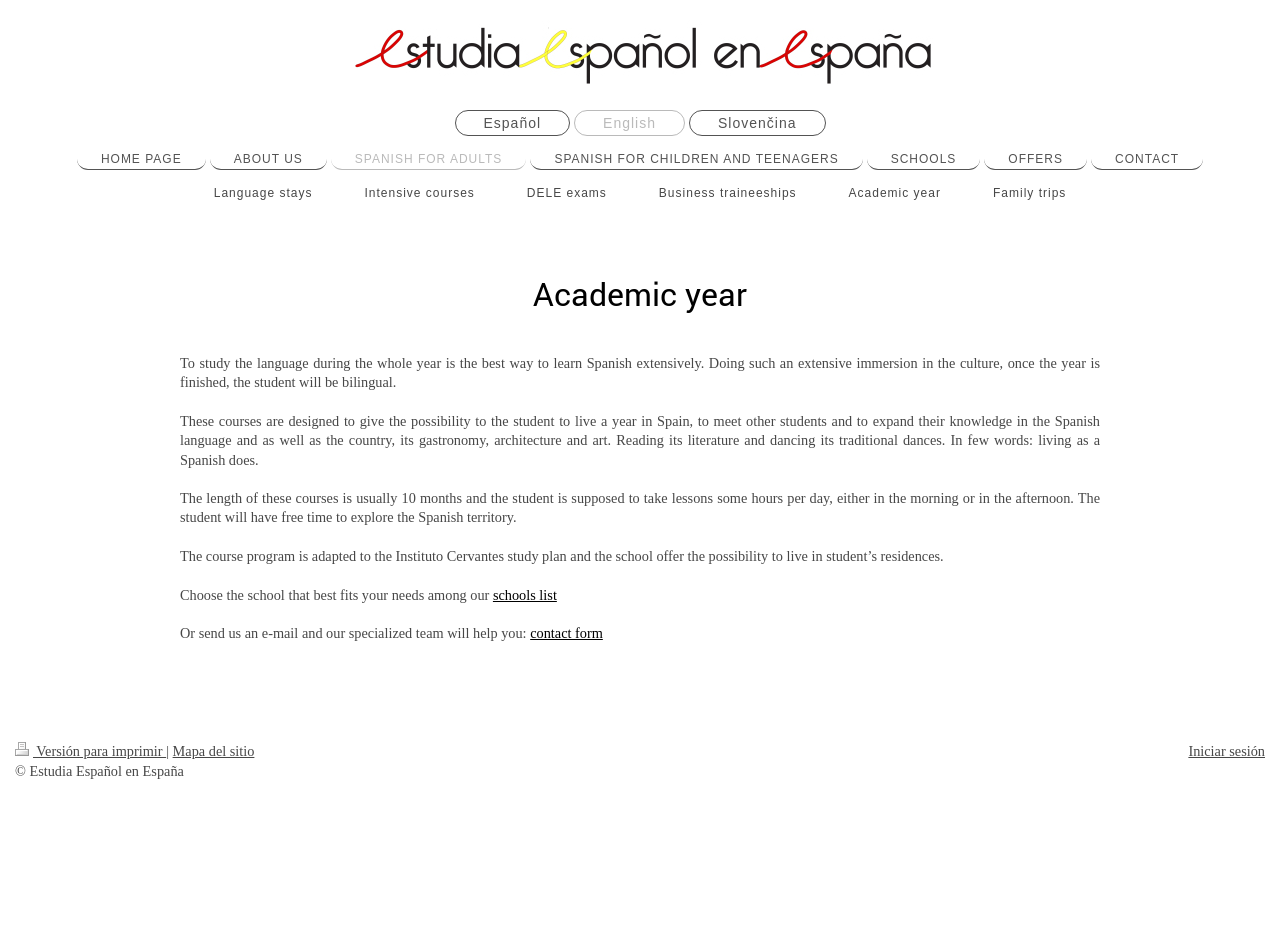How can students get help in choosing a school?
Please give a well-detailed answer to the question.

According to the static text element with ID 212, students can get help in choosing a school by sending an email to the specialized team, which is linked to the 'contact form' with ID 213.